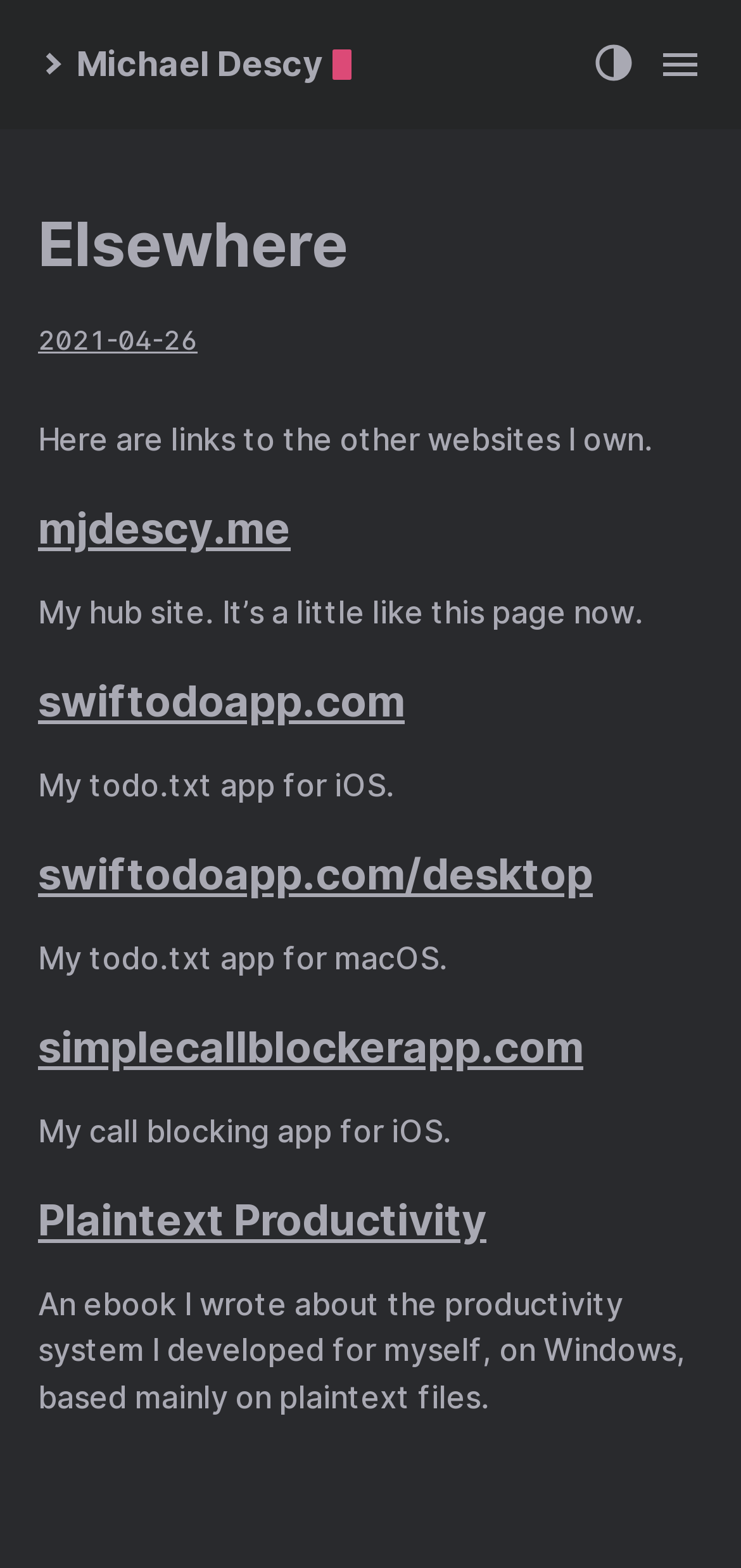What is the purpose of swiftodoapp.com?
Using the image as a reference, answer the question with a short word or phrase.

Todo.txt app for iOS